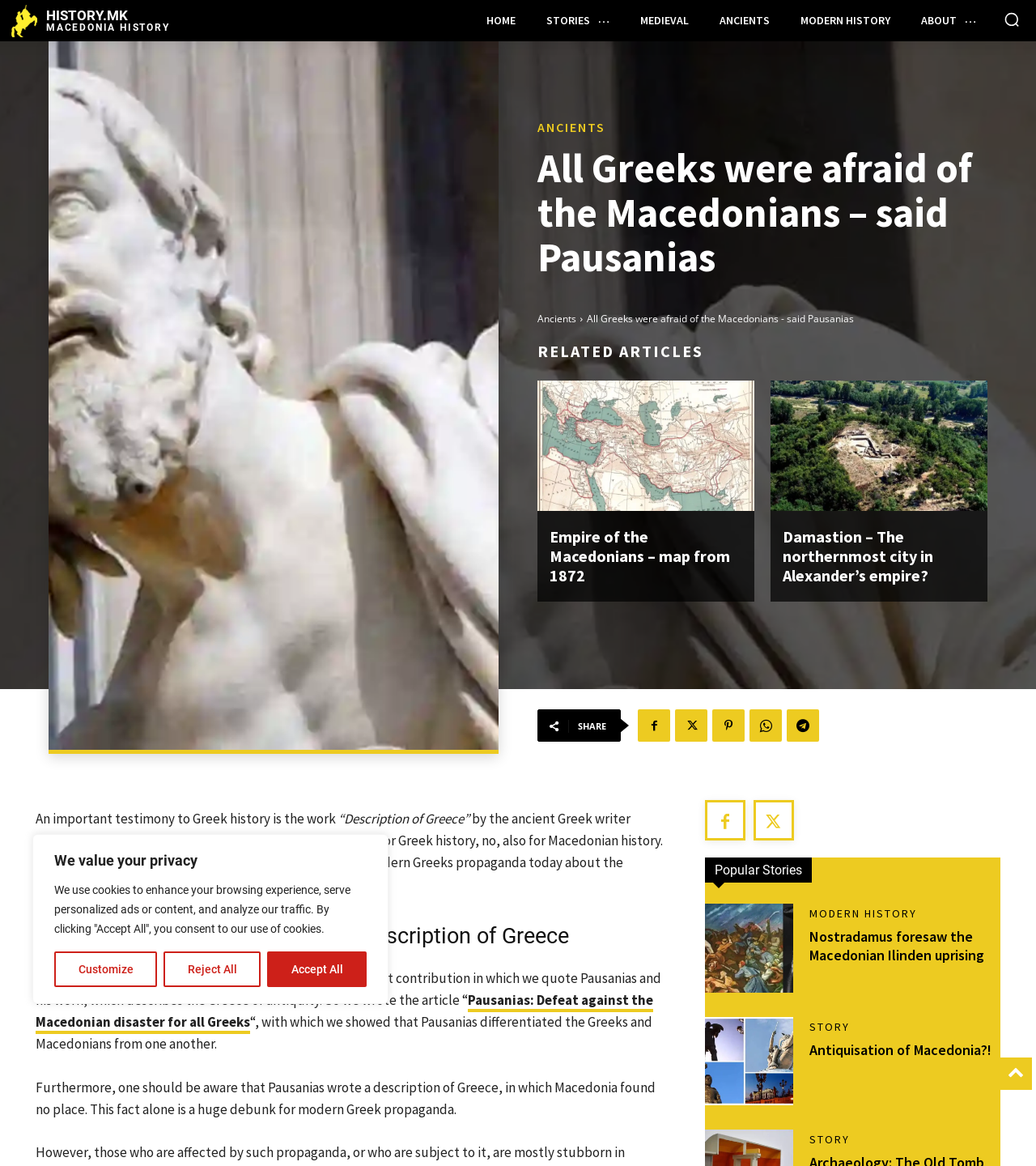Determine the bounding box coordinates for the element that should be clicked to follow this instruction: "View the 'Ancients' page". The coordinates should be given as four float numbers between 0 and 1, in the format [left, top, right, bottom].

[0.684, 0.0, 0.754, 0.035]